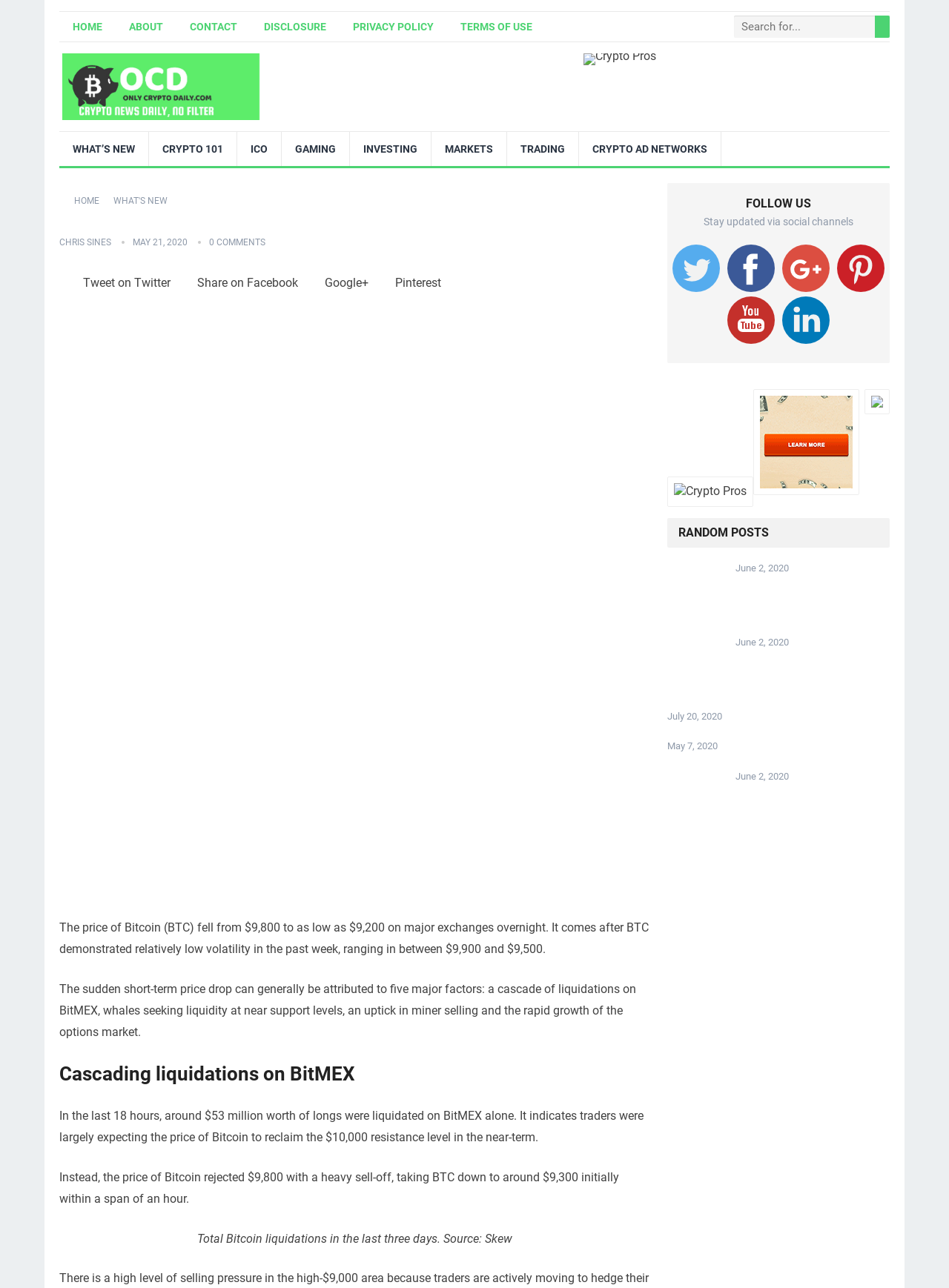Find the bounding box coordinates of the element to click in order to complete the given instruction: "Follow on Twitter."

[0.062, 0.204, 0.088, 0.223]